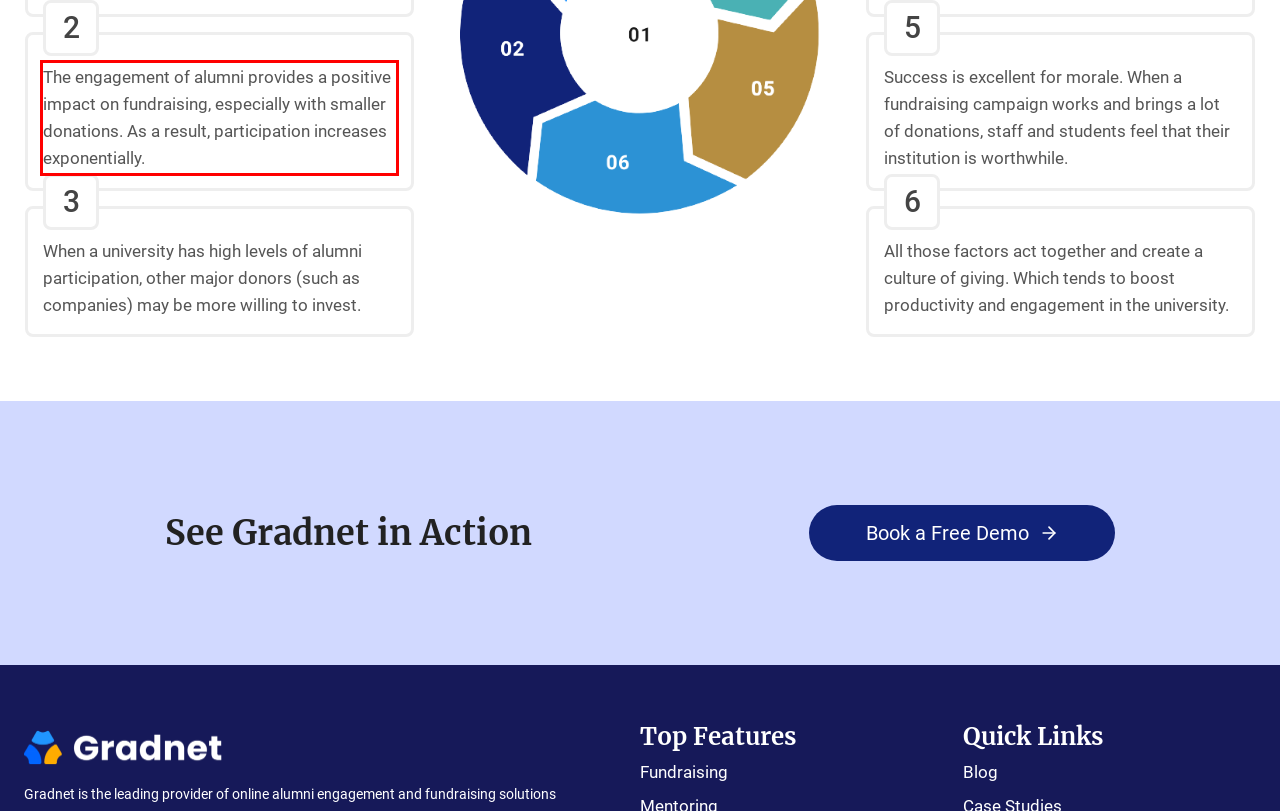You have a screenshot with a red rectangle around a UI element. Recognize and extract the text within this red bounding box using OCR.

The engagement of alumni provides a positive impact on fundraising, especially with smaller donations. As a result, participation increases exponentially.